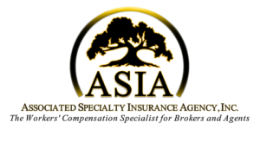What does the tree symbolize?
Based on the image, answer the question with as much detail as possible.

The stylized depiction of a tree surrounding the acronym 'ASIA' symbolizes growth and stability, conveying a sense of reliability and professionalism in the insurance industry.